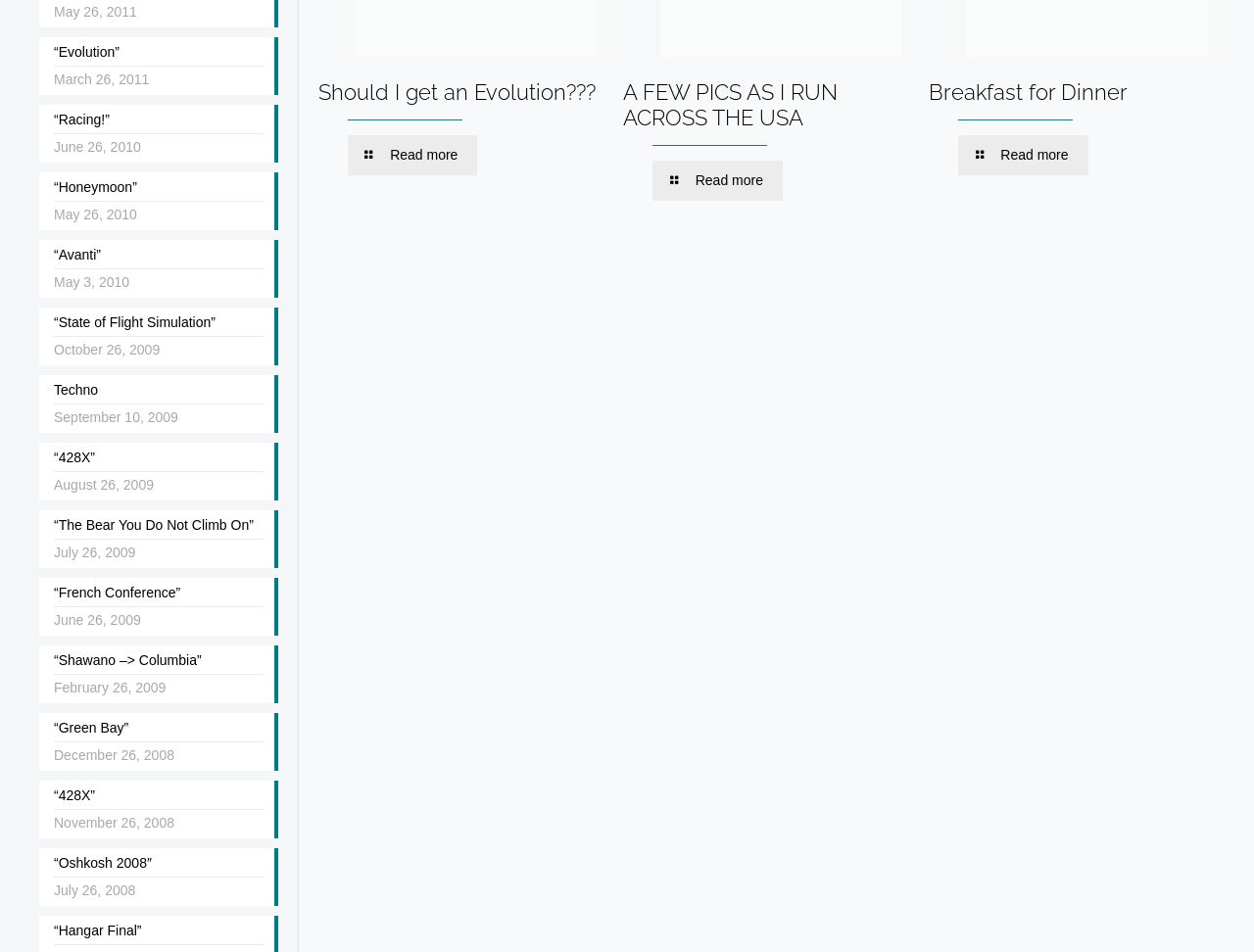Select the bounding box coordinates of the element I need to click to carry out the following instruction: "Read more about 'Breakfast for Dinner'".

[0.74, 0.084, 0.899, 0.11]